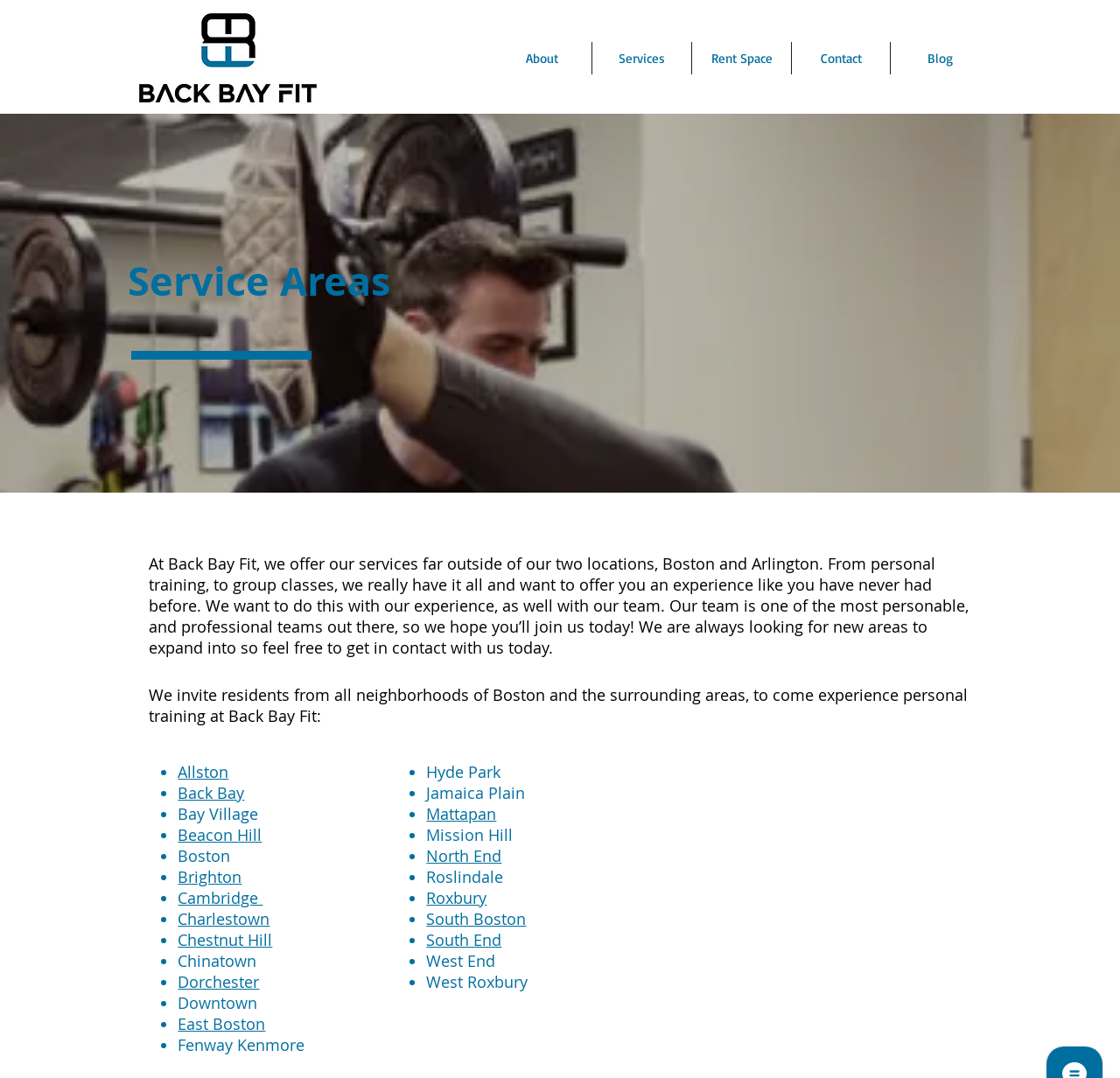Determine the bounding box of the UI component based on this description: "Roxbury". The bounding box coordinates should be four float values between 0 and 1, i.e., [left, top, right, bottom].

[0.381, 0.824, 0.435, 0.842]